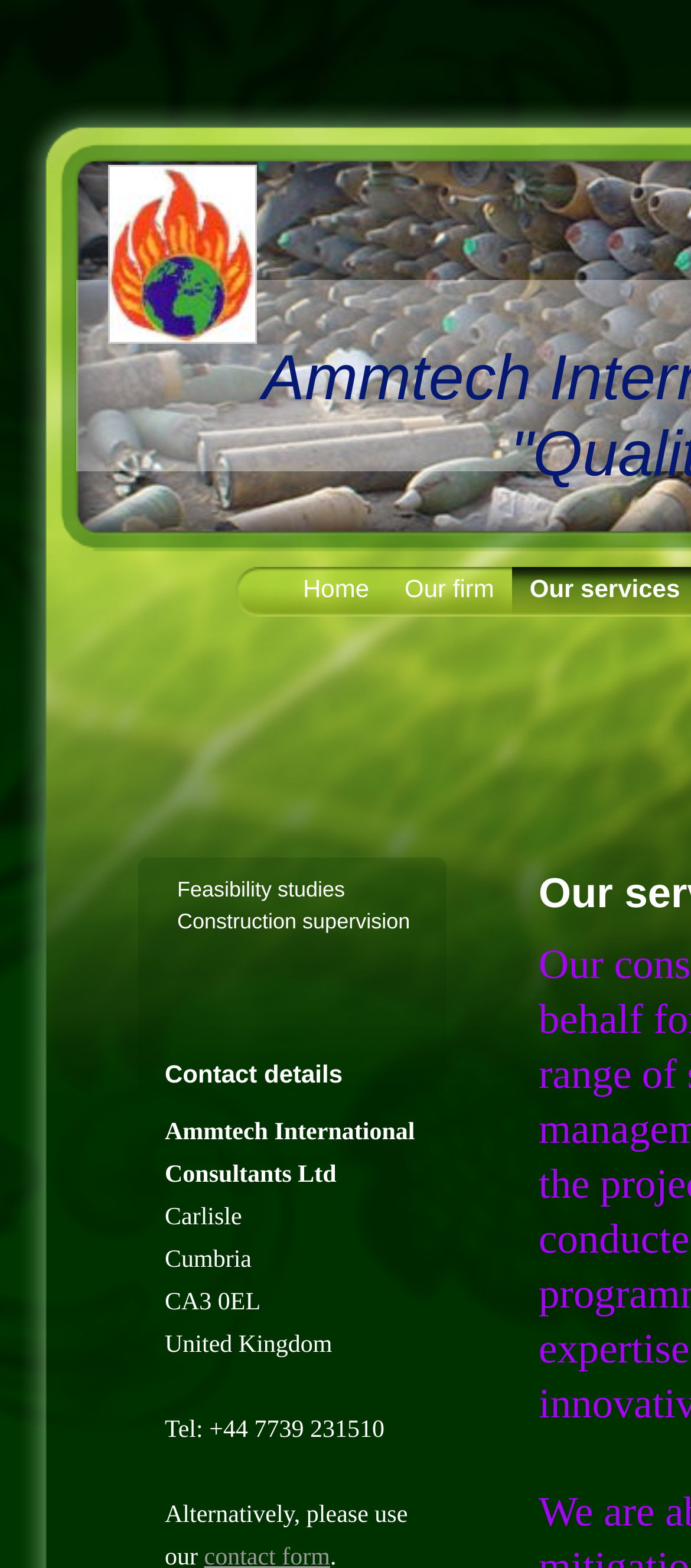What is the location of the company?
Based on the screenshot, provide your answer in one word or phrase.

Carlisle, Cumbria, CA3 0EL, United Kingdom